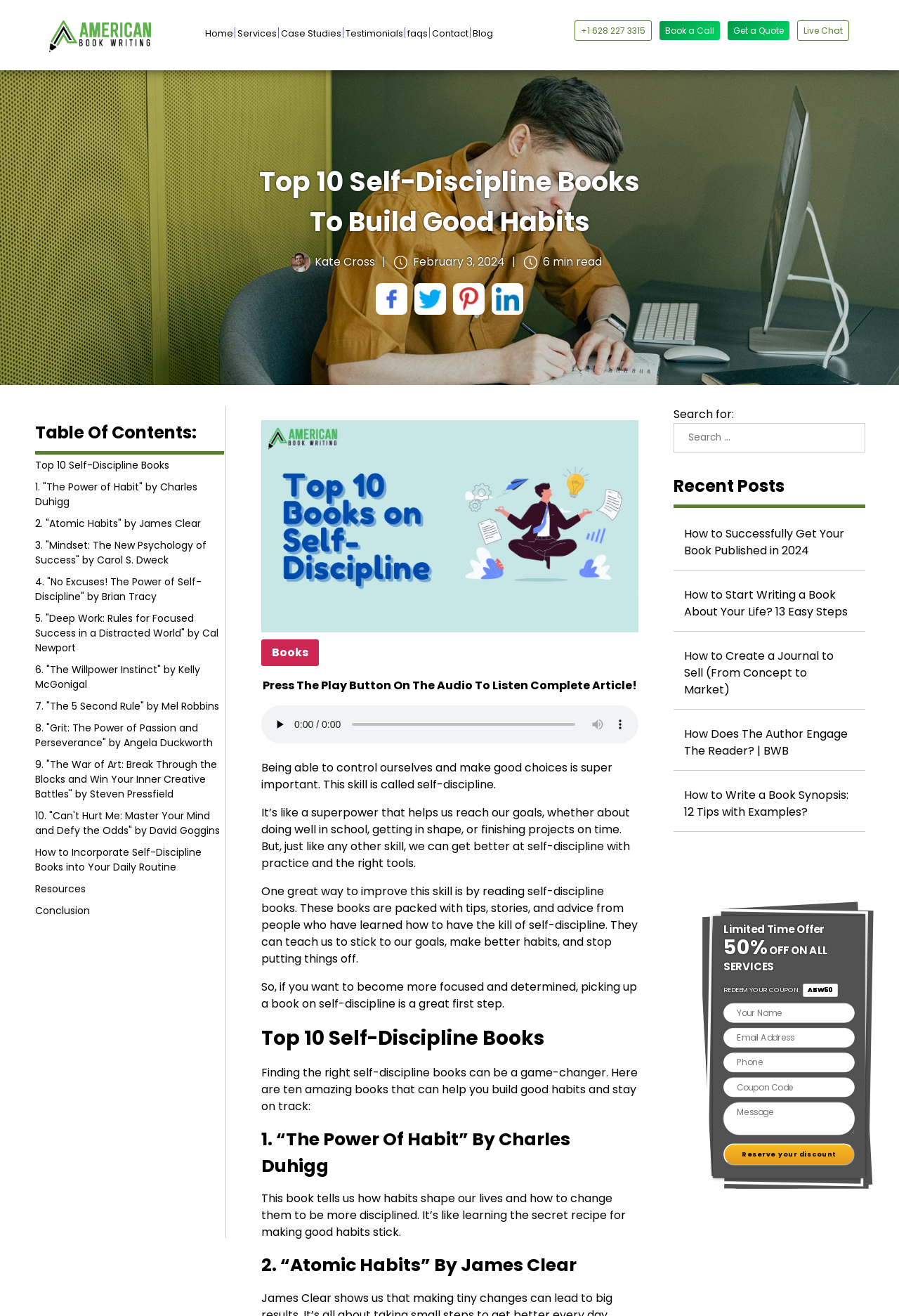Please identify the bounding box coordinates of the area I need to click to accomplish the following instruction: "Search for a topic".

[0.749, 0.321, 0.962, 0.344]